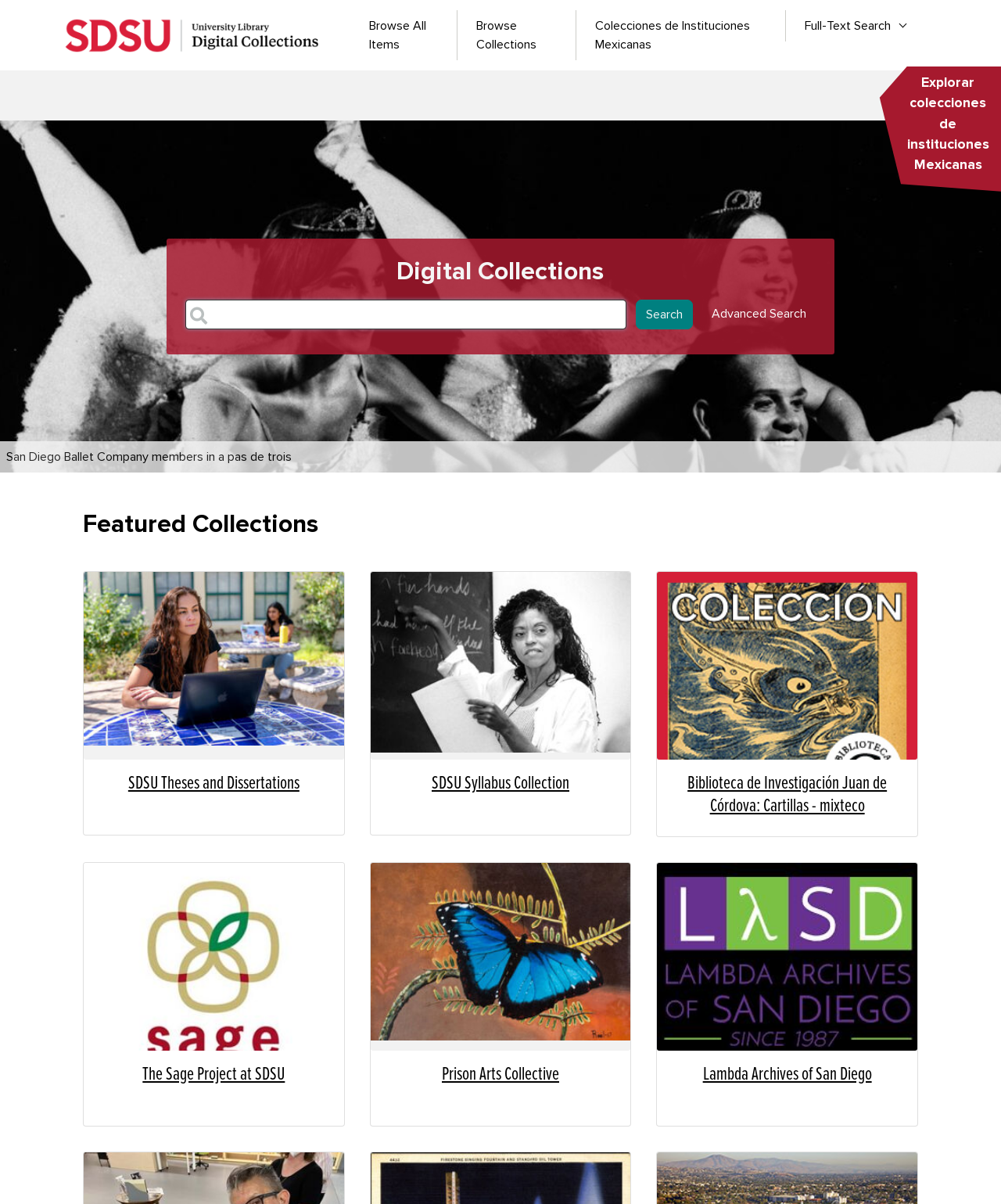Pinpoint the bounding box coordinates for the area that should be clicked to perform the following instruction: "Browse all items".

[0.35, 0.008, 0.456, 0.05]